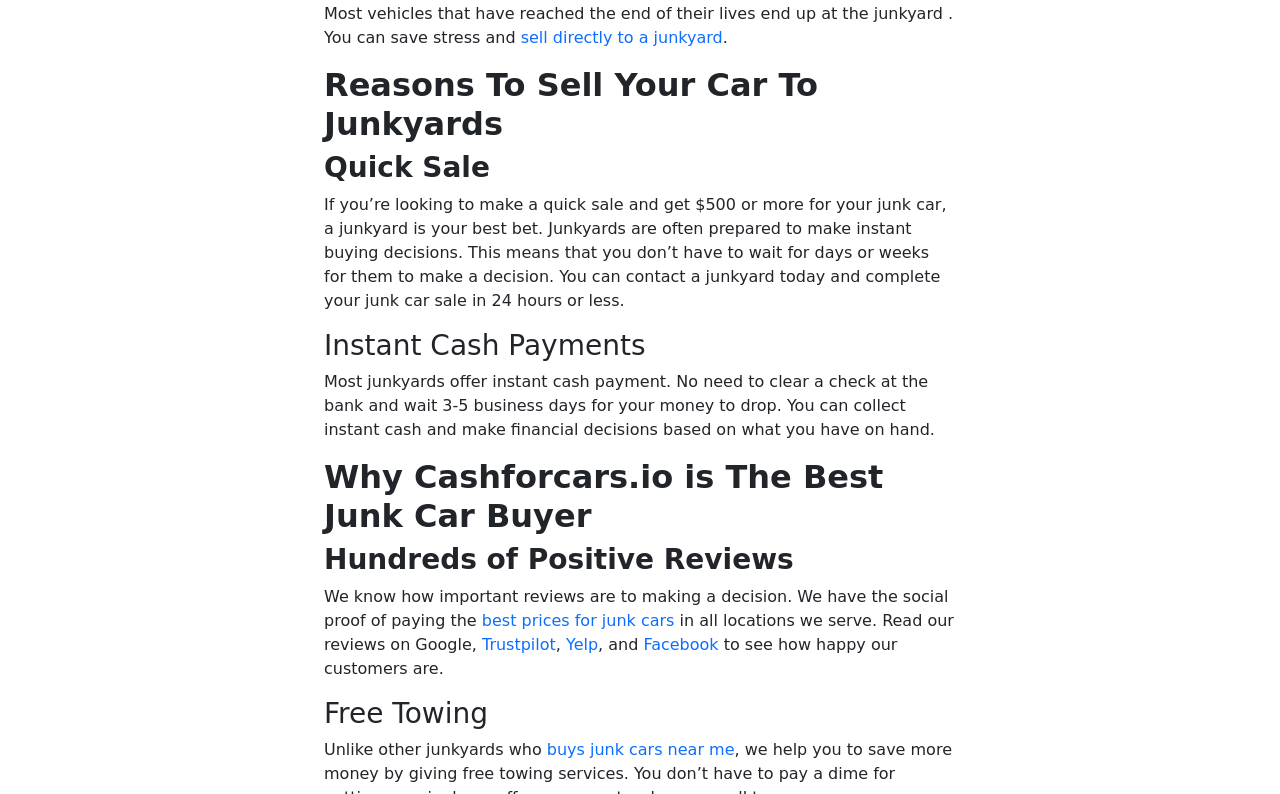What is the minimum amount of money that can be expected from selling a junk car to a junkyard?
Based on the image, answer the question with a single word or brief phrase.

$500 or more